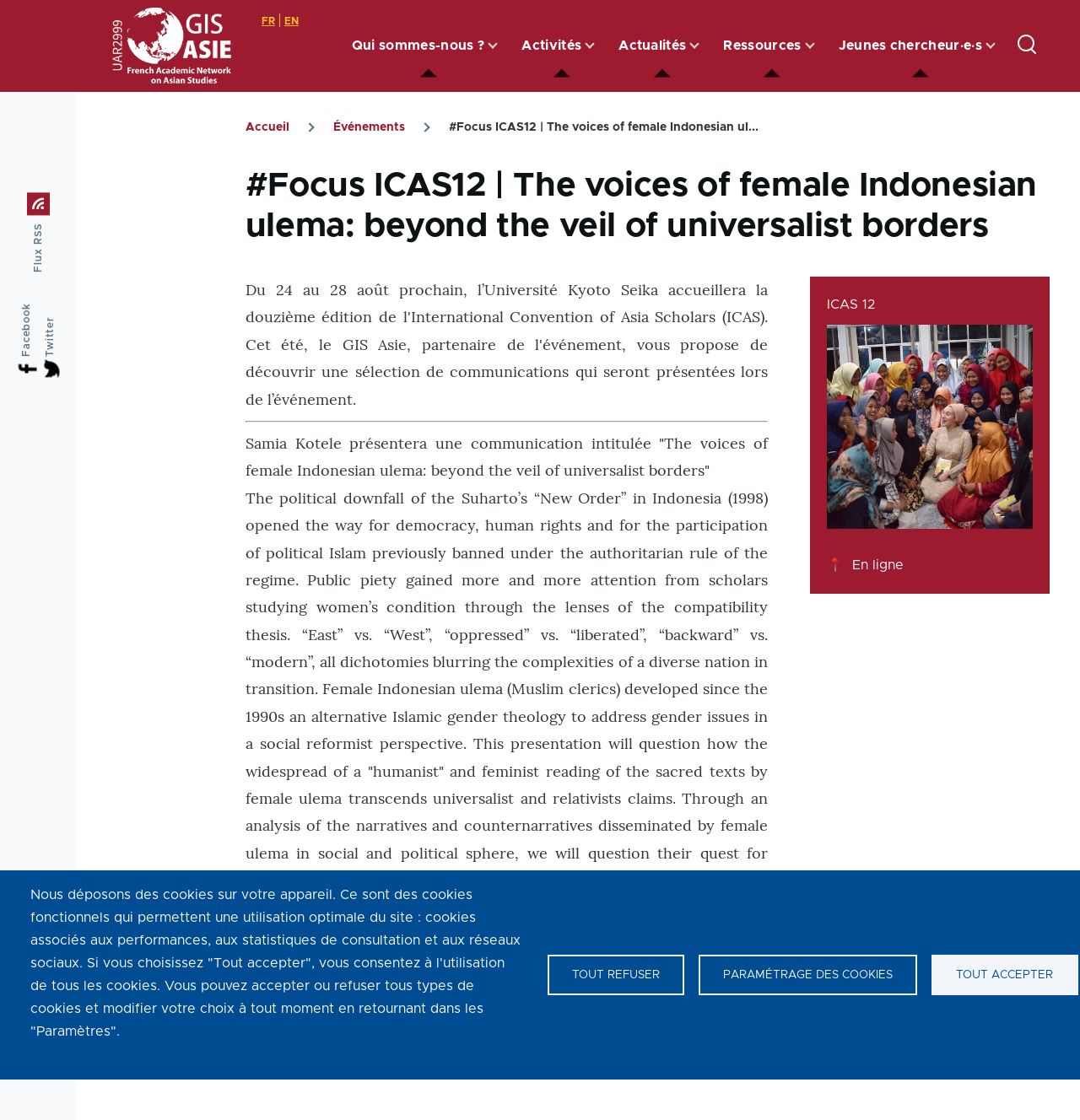Explain the features and main sections of the webpage comprehensively.

The webpage is about the 12th International Convention of Asia Scholars (ICAS) event, specifically featuring a presentation by Samia Kotele titled "The voices of female Indonesian ulema: beyond the veil of universalist borders". 

At the top of the page, there is a navigation menu with links to the main sections of the website, including "Qui sommes-nous?", "Activités", "Actualités", "Ressources", and "Jeunes chercheur·e·s". Below this menu, there is a search bar and a language selection option with links to French and English versions of the website.

The main content of the page is divided into two sections. On the left side, there is a section titled "Fil d'Ariane" (Breadcrumb) with links to the event's main page, "Événements", and the current page. Below this section, there is a heading with the title of the presentation, followed by a separator line and a brief description of the presentation.

On the right side, there is a section with the presenter's information, including a photo of Samia Kotele, her bio, and a link to the ICAS website. Below this section, there is a button to accept or refuse cookies, along with a message explaining the types of cookies used on the website.

At the bottom of the page, there are links to follow the website on social media platforms, including Facebook and Twitter, as well as a link to the RSS feed.